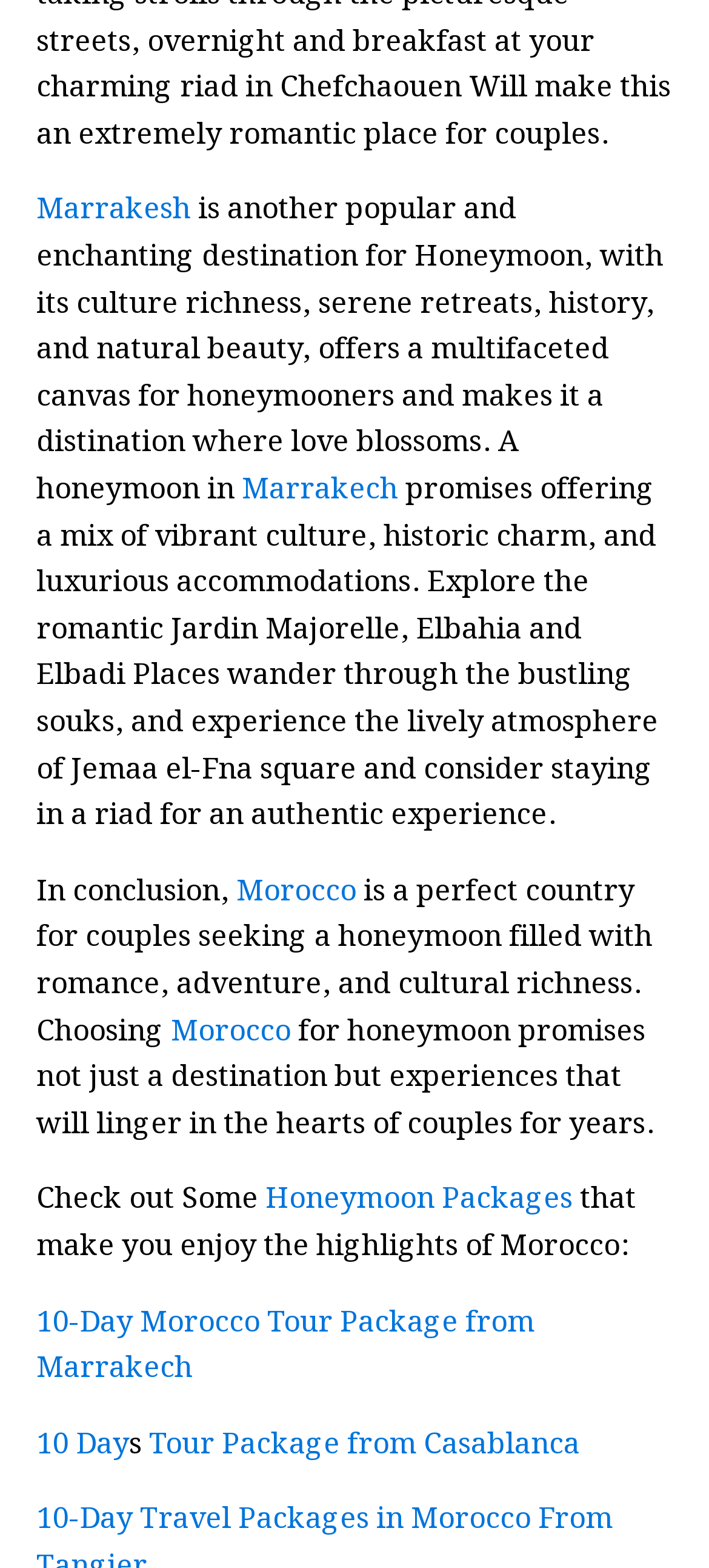Please provide the bounding box coordinates for the element that needs to be clicked to perform the following instruction: "Check out Honeymoon Packages". The coordinates should be given as four float numbers between 0 and 1, i.e., [left, top, right, bottom].

[0.374, 0.744, 0.808, 0.779]